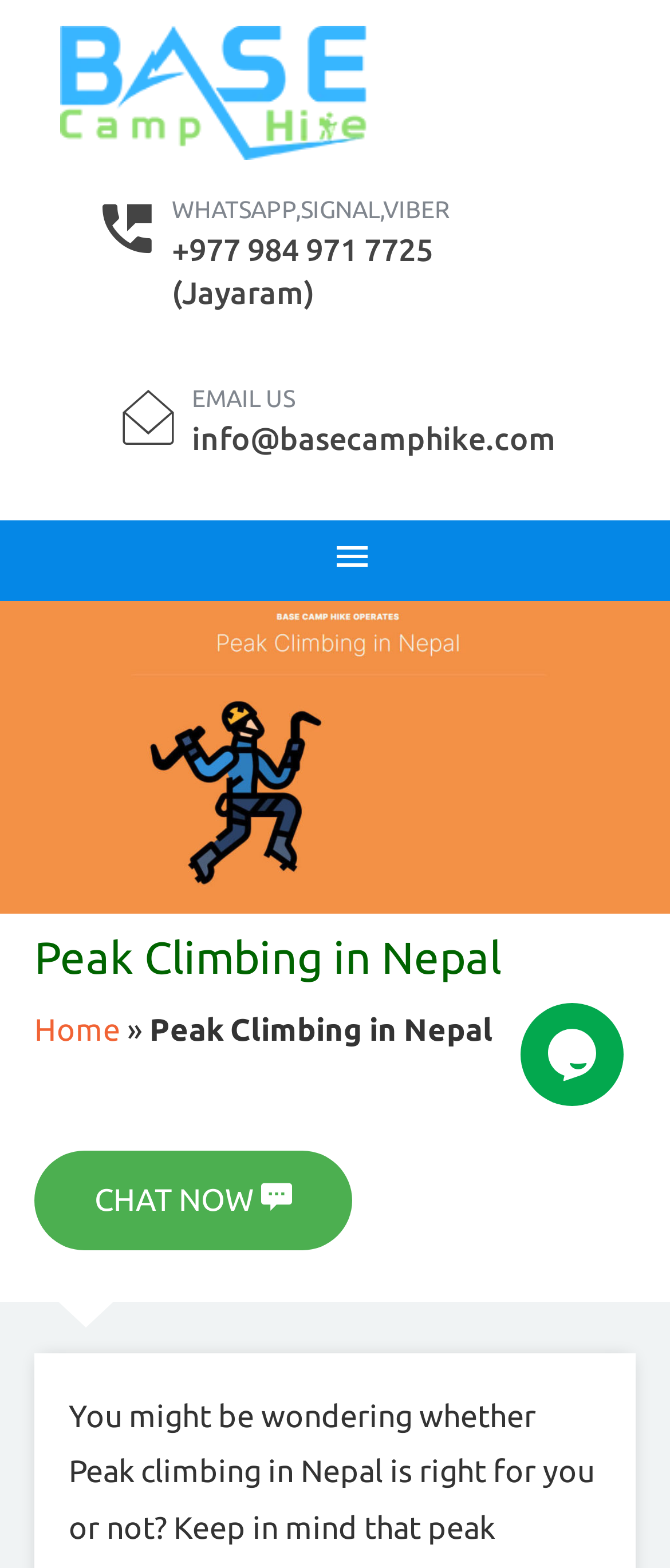Create an in-depth description of the webpage, covering main sections.

The webpage is about Peak Climbing in Nepal, specifically highlighting the services of Base Camp Hike, a local trekking agency in Nepal. At the top left corner, there is a link to skip to the content. Below it, there is a logo of Base Camp Hike, accompanied by a heading and a link to the agency's website. 

To the right of the logo, there is a brief description of the agency. Further to the right, there are contact details, including WhatsApp, Signal, and Viber numbers, as well as an email address. 

Below the contact information, there is a menu icon, which has a popup menu. On the left side of the page, there is a large image related to Peak Climbing in Nepal, taking up most of the vertical space. 

On top of the image, there is a heading that reads "Peak Climbing in Nepal". Below the heading, there are links to navigate to the home page and a chat now button with an icon. At the bottom right corner, there is a chat widget iframe.